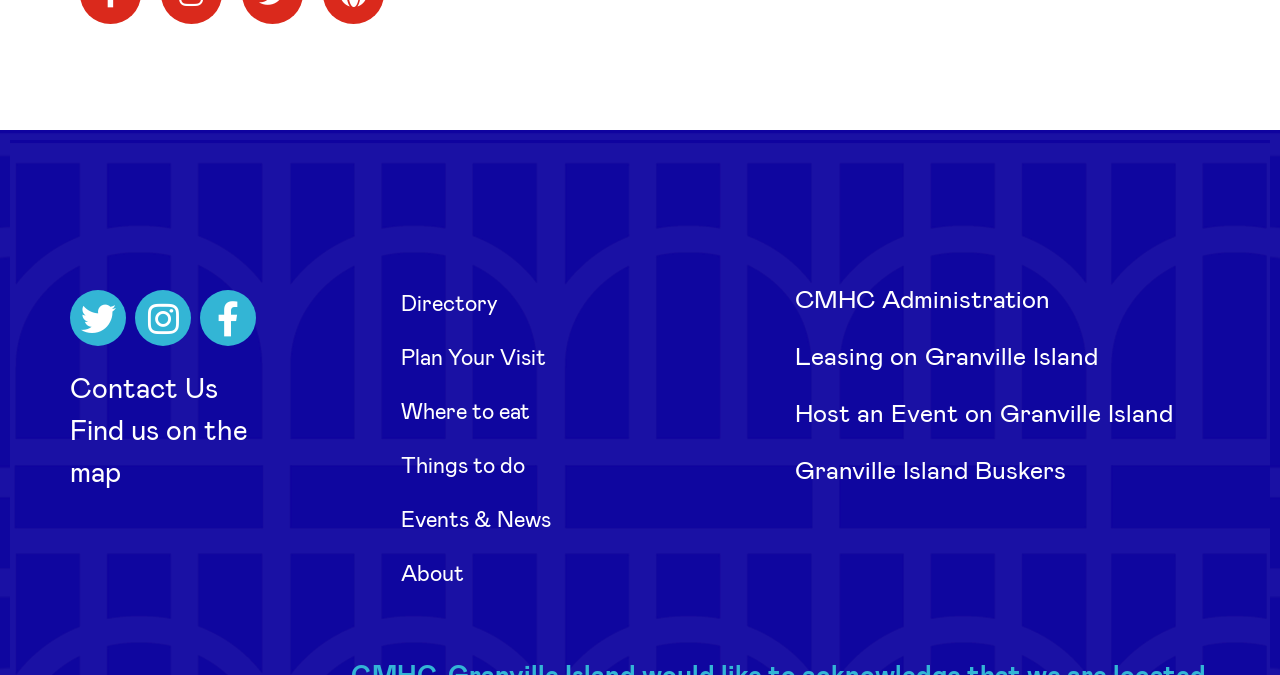Locate the bounding box of the user interface element based on this description: "Contact Us".

[0.055, 0.543, 0.223, 0.605]